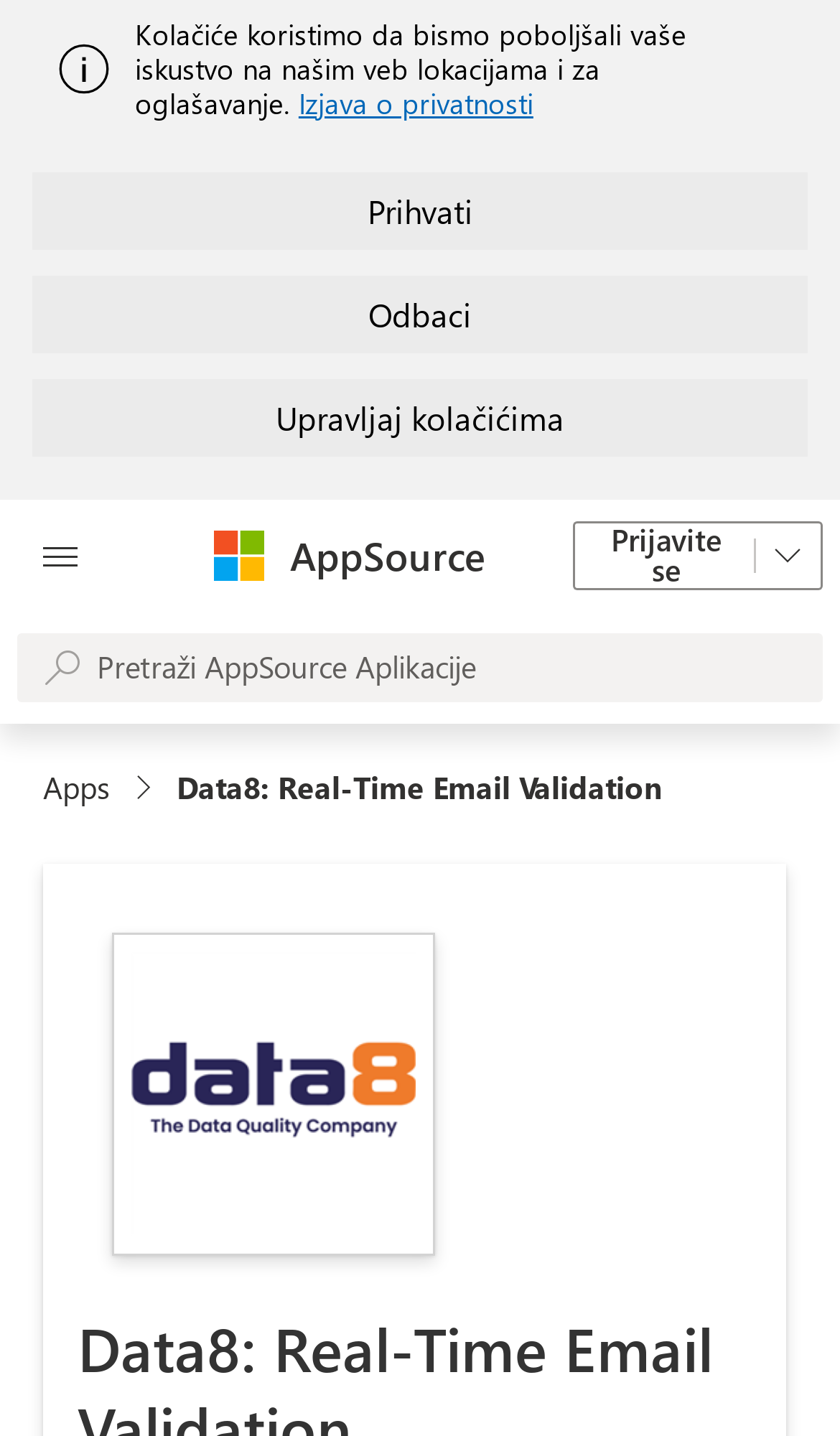Generate a thorough caption detailing the webpage content.

The webpage is focused on "Data8: Real-Time Email Validation". At the top, there is an alert section with an image on the left and a static text on the right, which mentions the use of cookies to improve user experience and for advertising. Below this section, there are three buttons: "Prihvati", "Odbaci", and "Upravljaj kolačićima", which are aligned horizontally and take up most of the width of the page.

On the left side, there is a button "Dugme za otvaranje svih tabli" and a link "Microsoft" with an accompanying image. Next to it, there is a button "AppSource". On the right side, there is a link "Prijavite se" with a dropdown menu and a button "Druge opcije prijavljivanja".

Below these elements, there is a search bar that takes up most of the width of the page, with a disabled searchbox and a placeholder text "Pretraži AppSource Aplikacije". Under the search bar, there is a navigation section with breadcrumbs, which includes a link "Apps link breadcrumb region" and a heading with the text "Data8: Real-Time Email Validation". 

Finally, there is a large image at the bottom of the page, which is related to "Data8: Real-Time Email Validation".